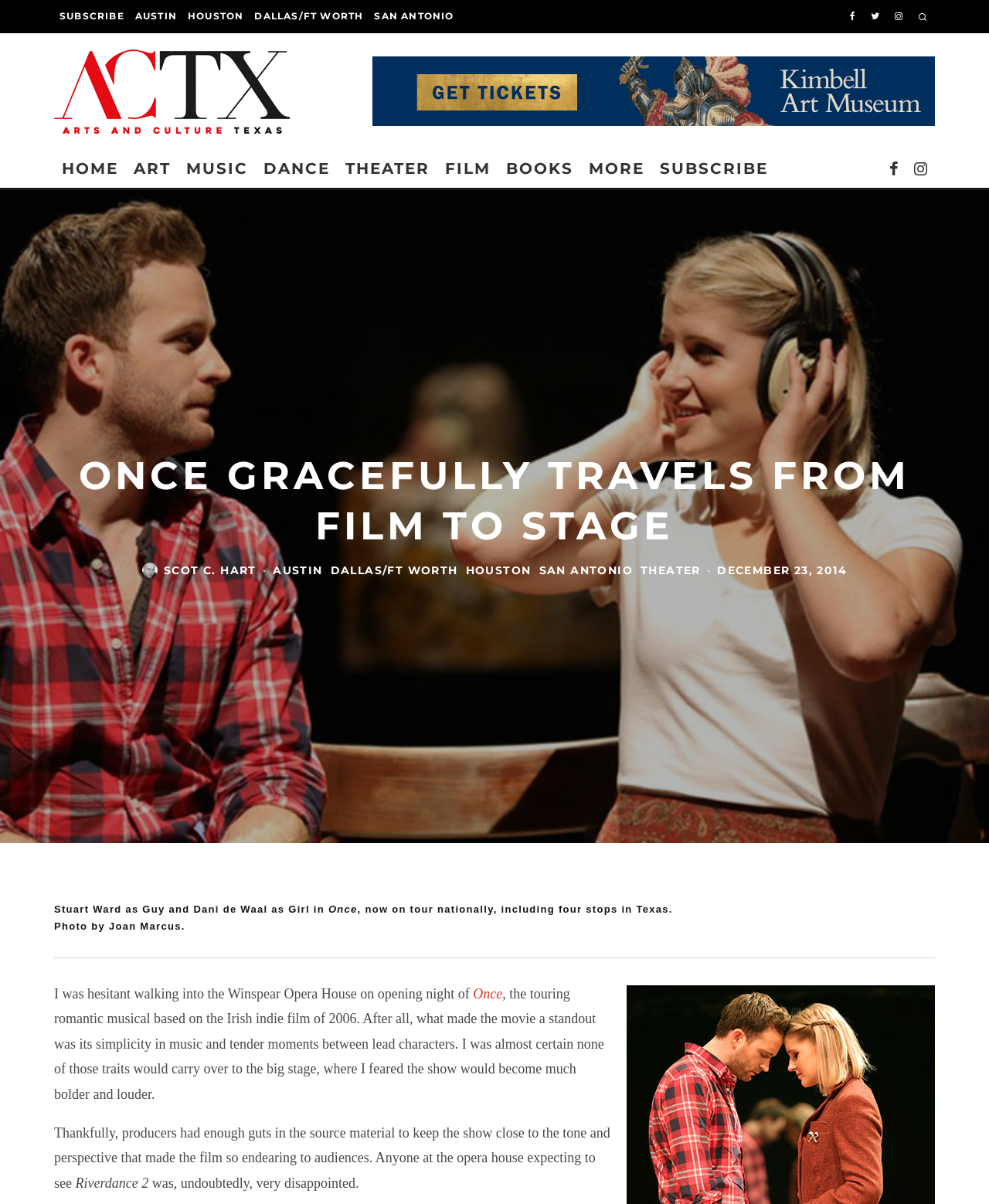Determine the bounding box coordinates of the clickable area required to perform the following instruction: "Search for a book". The coordinates should be represented as four float numbers between 0 and 1: [left, top, right, bottom].

None